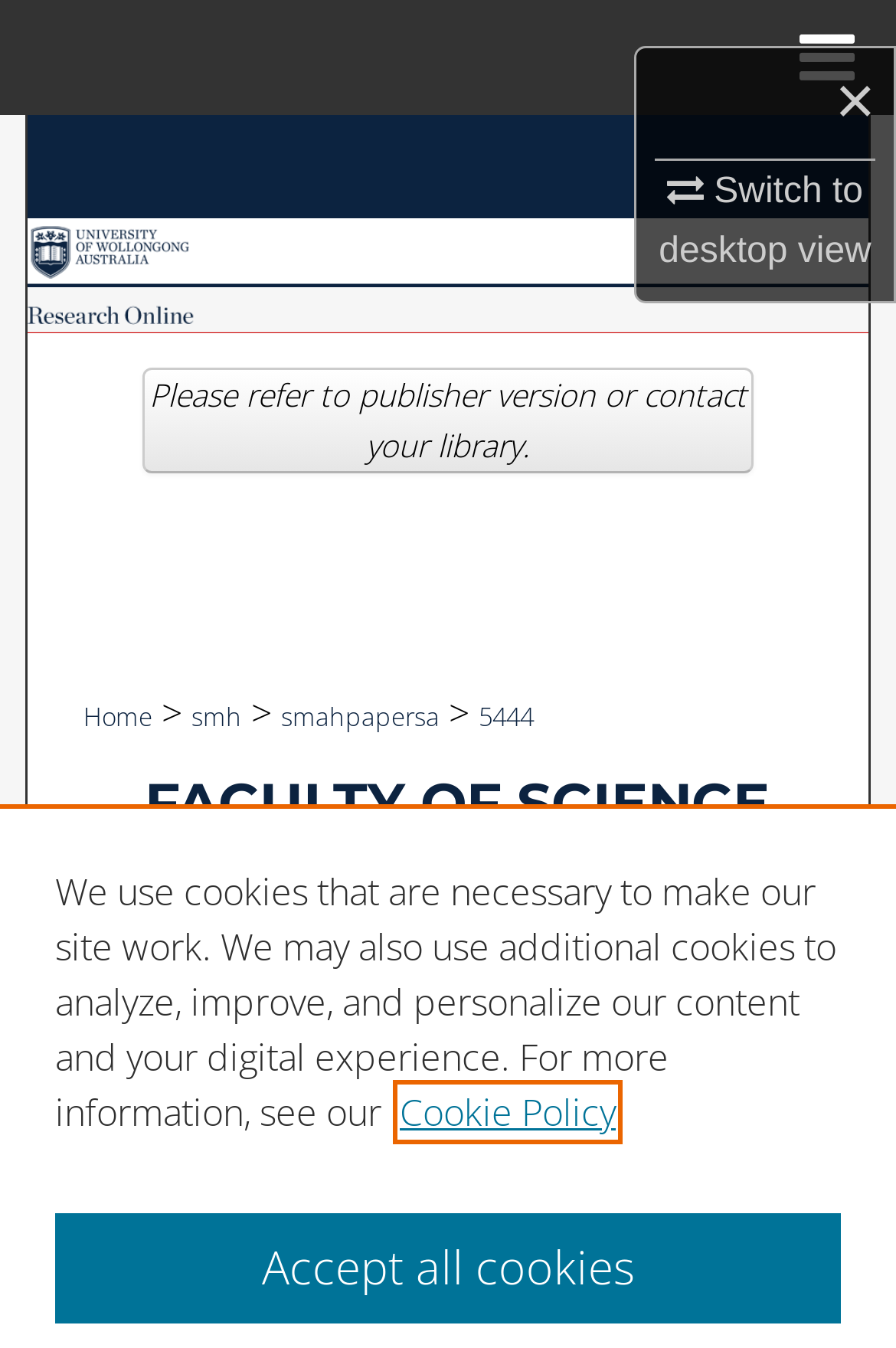Find the bounding box coordinates for the element that must be clicked to complete the instruction: "Learn more about the tariffs on steel and aluminum product imports". The coordinates should be four float numbers between 0 and 1, indicated as [left, top, right, bottom].

None